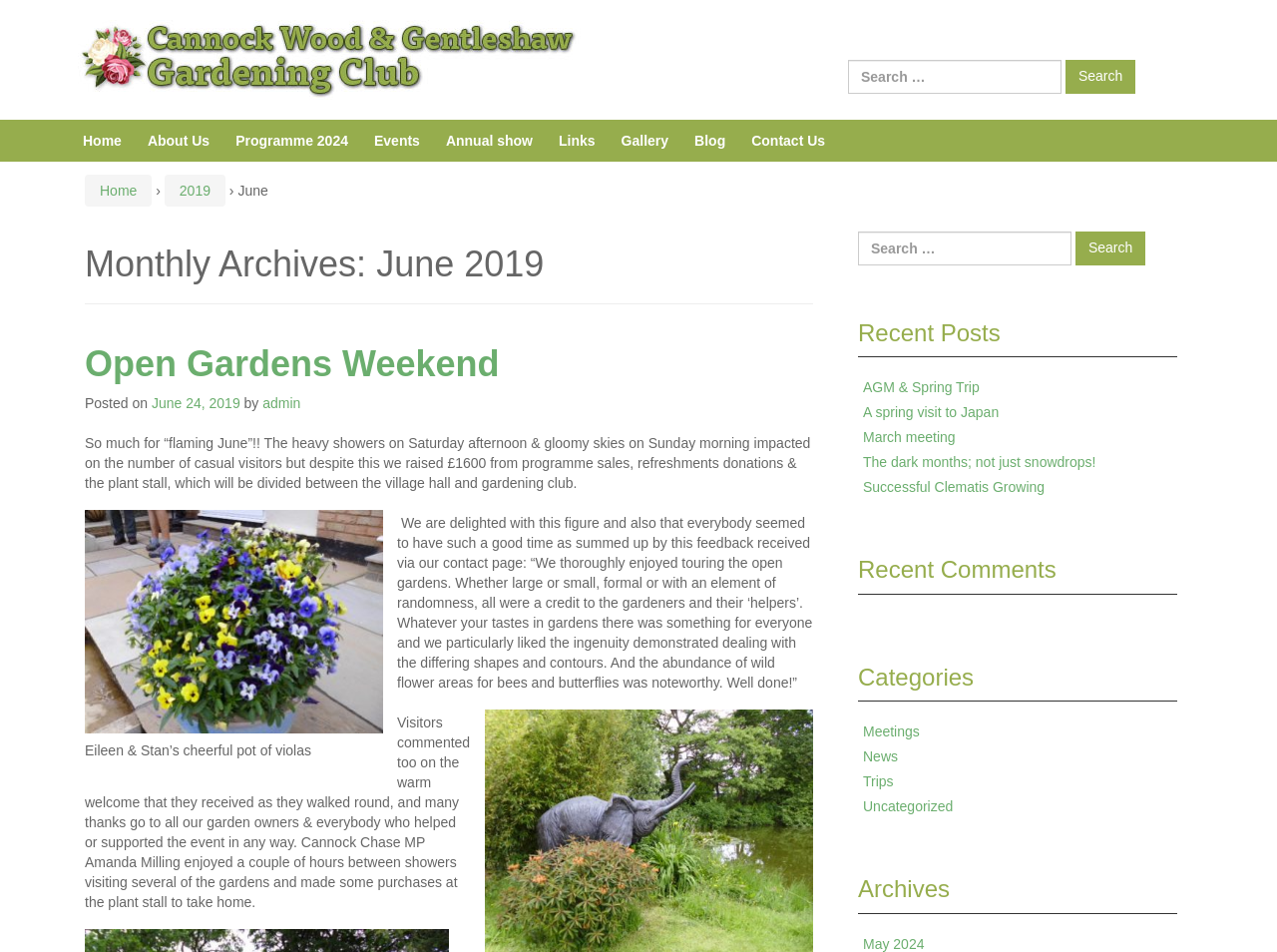Answer the question using only a single word or phrase: 
What was the total amount raised from the Open Gardens Weekend event?

£1600